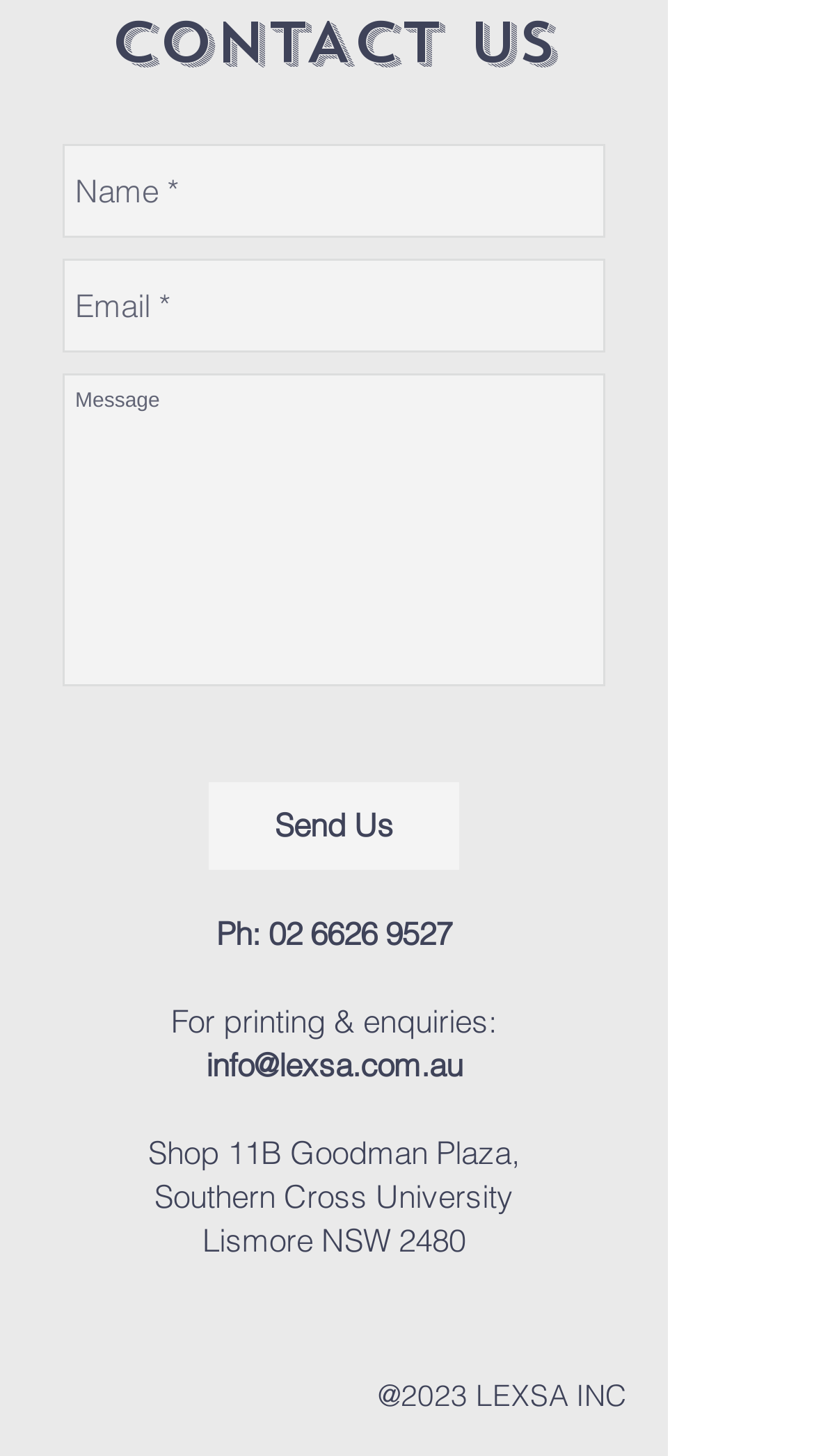Please identify the bounding box coordinates for the region that you need to click to follow this instruction: "Click the Send Us button".

[0.256, 0.537, 0.564, 0.597]